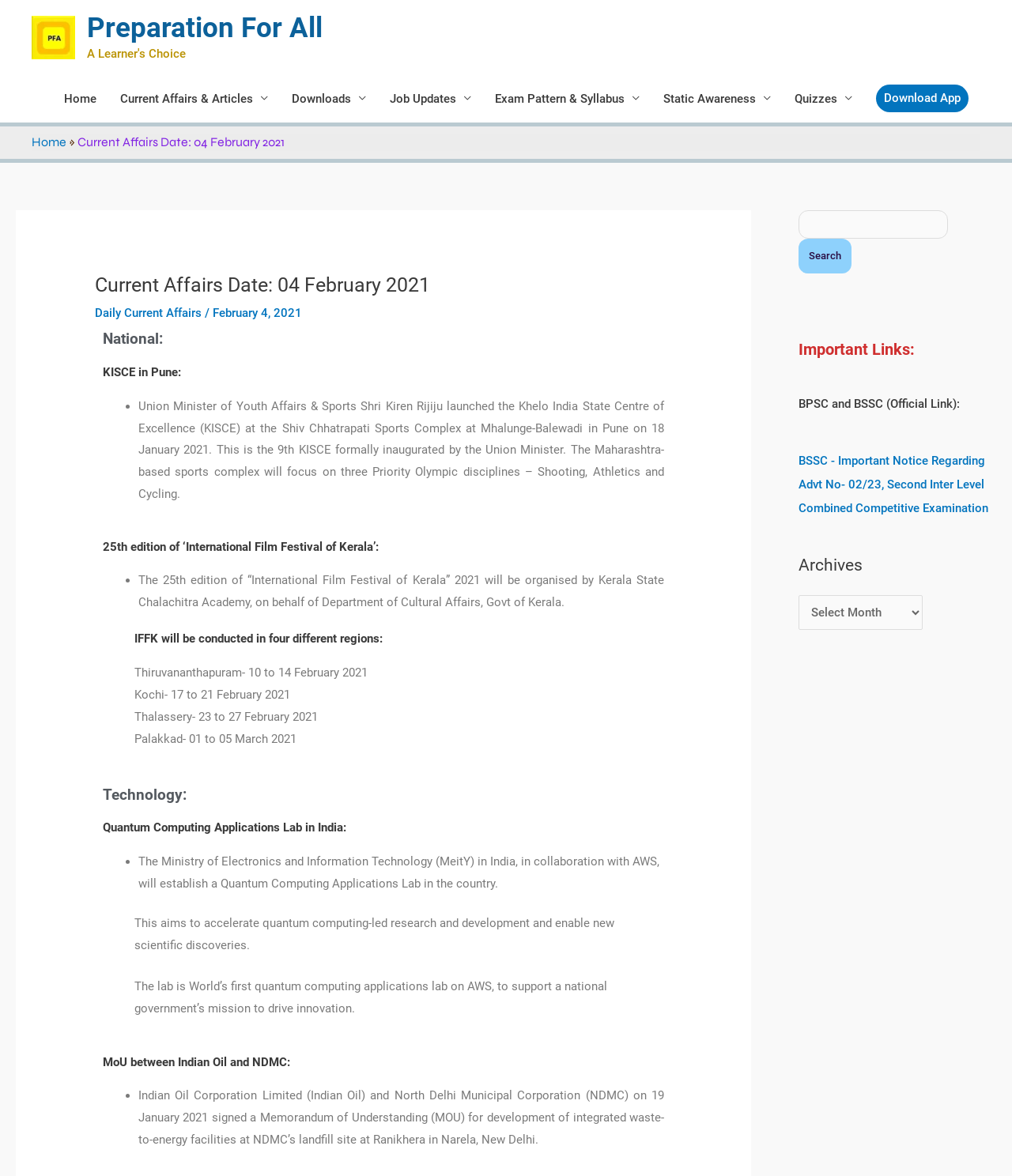Determine the bounding box coordinates for the element that should be clicked to follow this instruction: "Click the 'Home' link". The coordinates should be given as four float numbers between 0 and 1, in the format [left, top, right, bottom].

[0.052, 0.064, 0.107, 0.104]